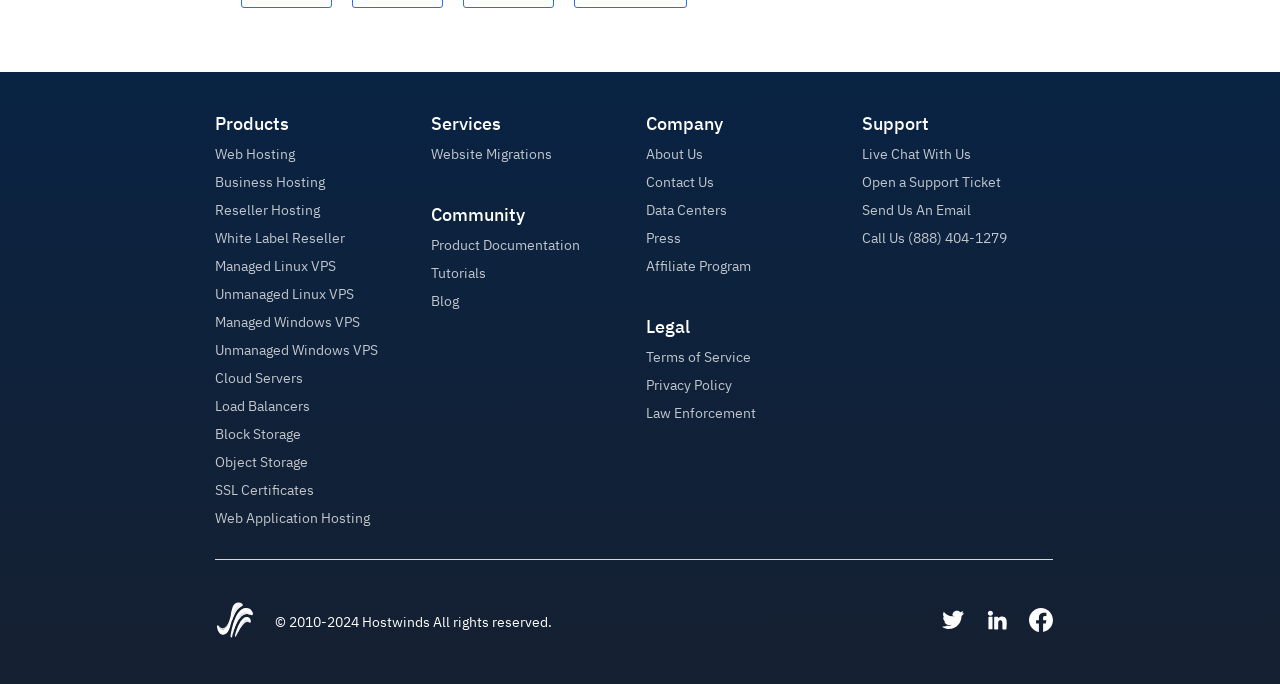What is the copyright year range of the website?
Look at the image and respond with a one-word or short phrase answer.

2010-2024